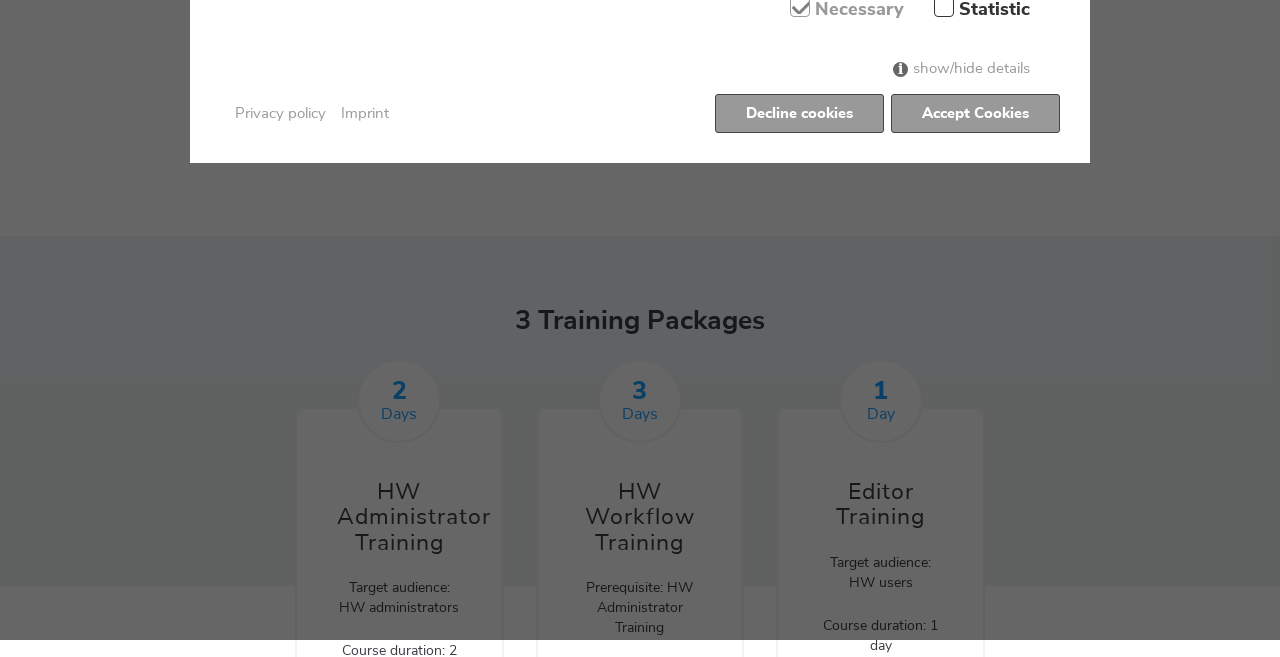Please provide the bounding box coordinates for the UI element as described: "Berlin Fashion Week Logo". The coordinates must be four floats between 0 and 1, represented as [left, top, right, bottom].

None